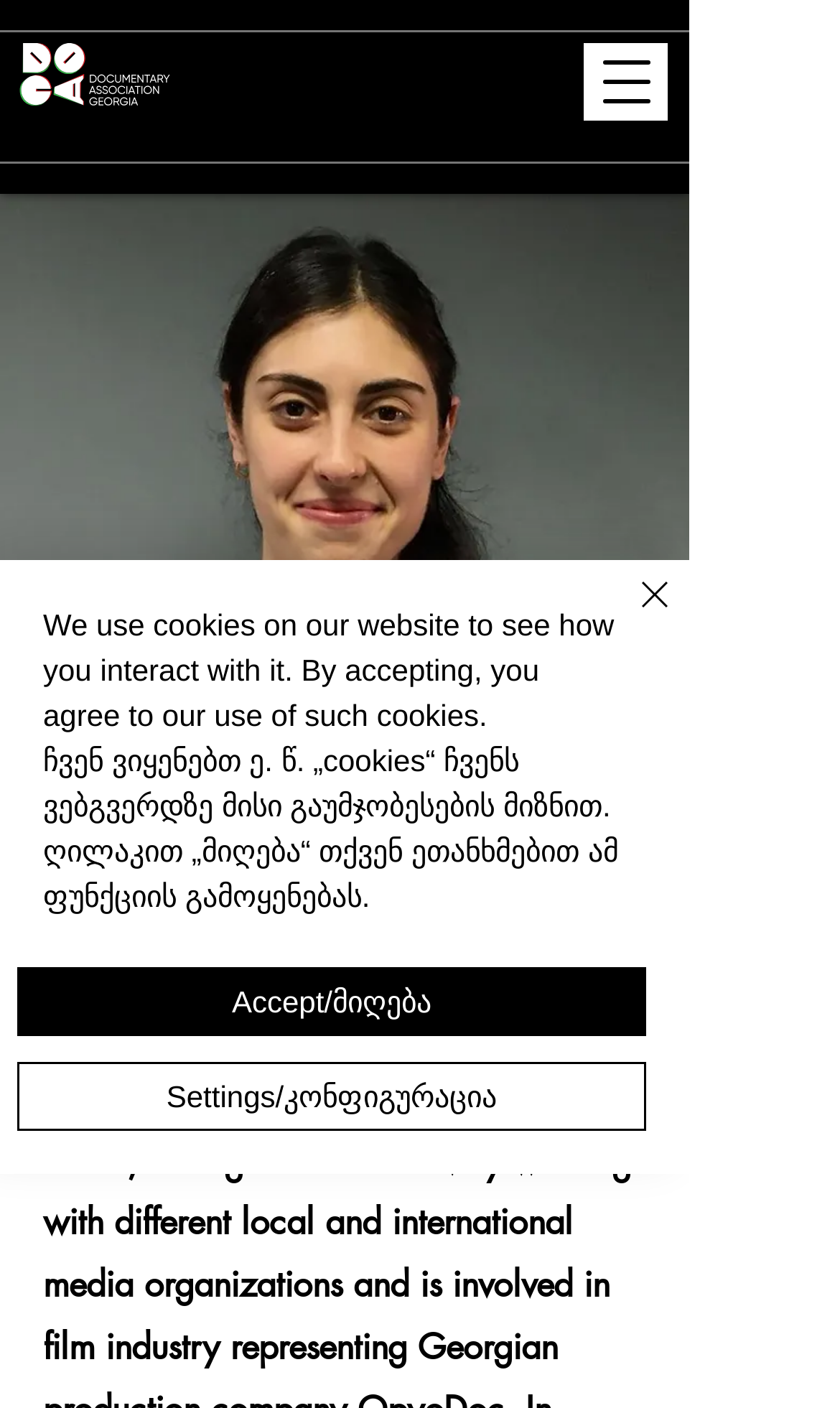Construct a comprehensive caption that outlines the webpage's structure and content.

The webpage is about Maradia Tsaava, a filmmaker, and is a member of the DOCA Documentary Association Georgia. At the top right corner, there is a button to open the navigation menu. On the top left, there is a link with no text. Below the link, there is a large image of Maradia Tsaava, taking up most of the width of the page. 

Underneath the image, there are two headings, one with the name "Maradia Tsaava" and another with the title "filmmaker". 

In the middle of the page, there is a prominent alert box that informs users about the use of cookies on the website. The alert box is divided into two sections, with the main text on top and two buttons, "Accept/მიღება" and "Settings/კონფიგურაცია", at the bottom. The "Close" button is located at the top right corner of the alert box, accompanied by a small "Close" icon.